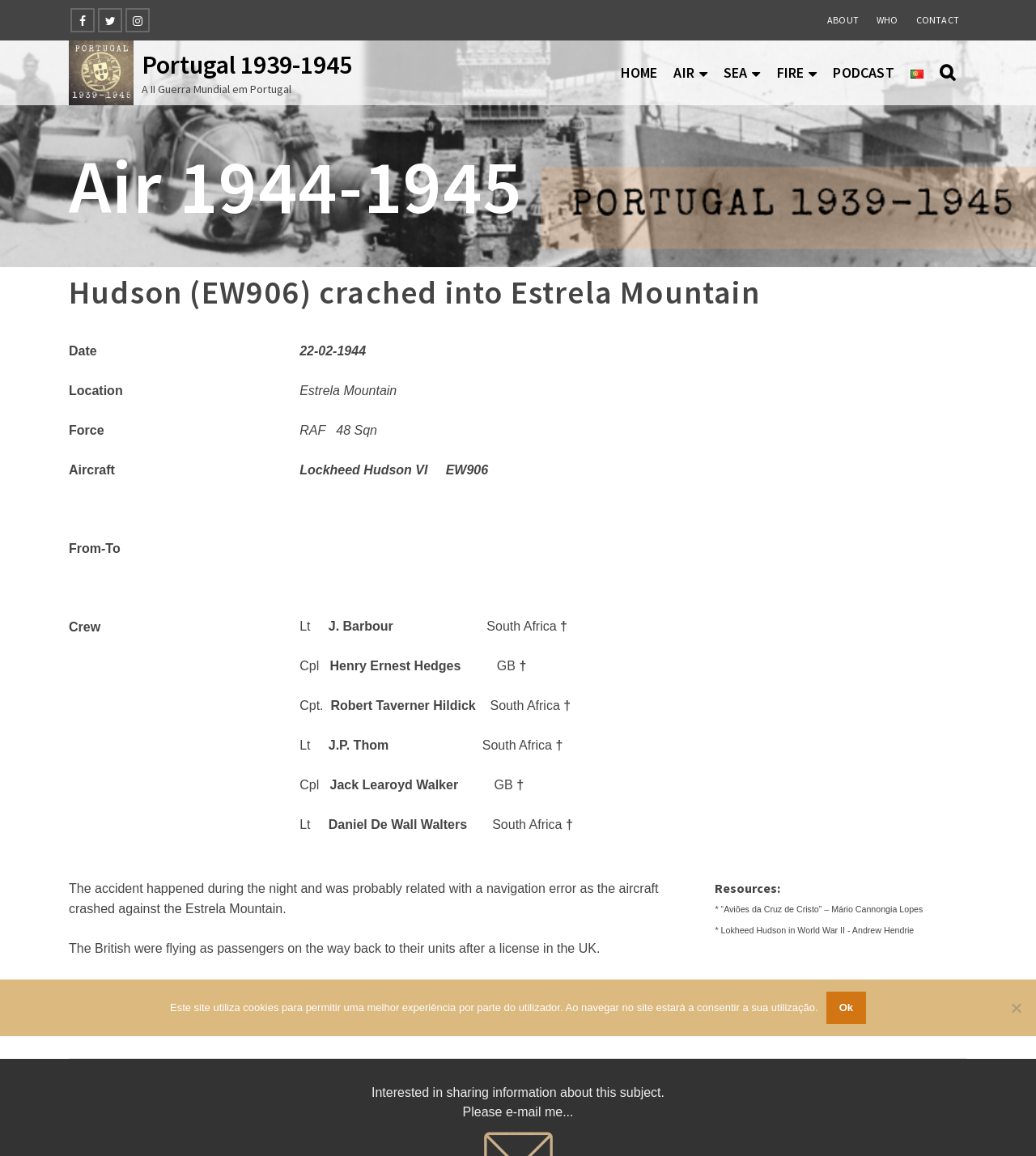Please give the bounding box coordinates of the area that should be clicked to fulfill the following instruction: "View the 'AIR' section". The coordinates should be in the format of four float numbers from 0 to 1, i.e., [left, top, right, bottom].

[0.642, 0.048, 0.691, 0.078]